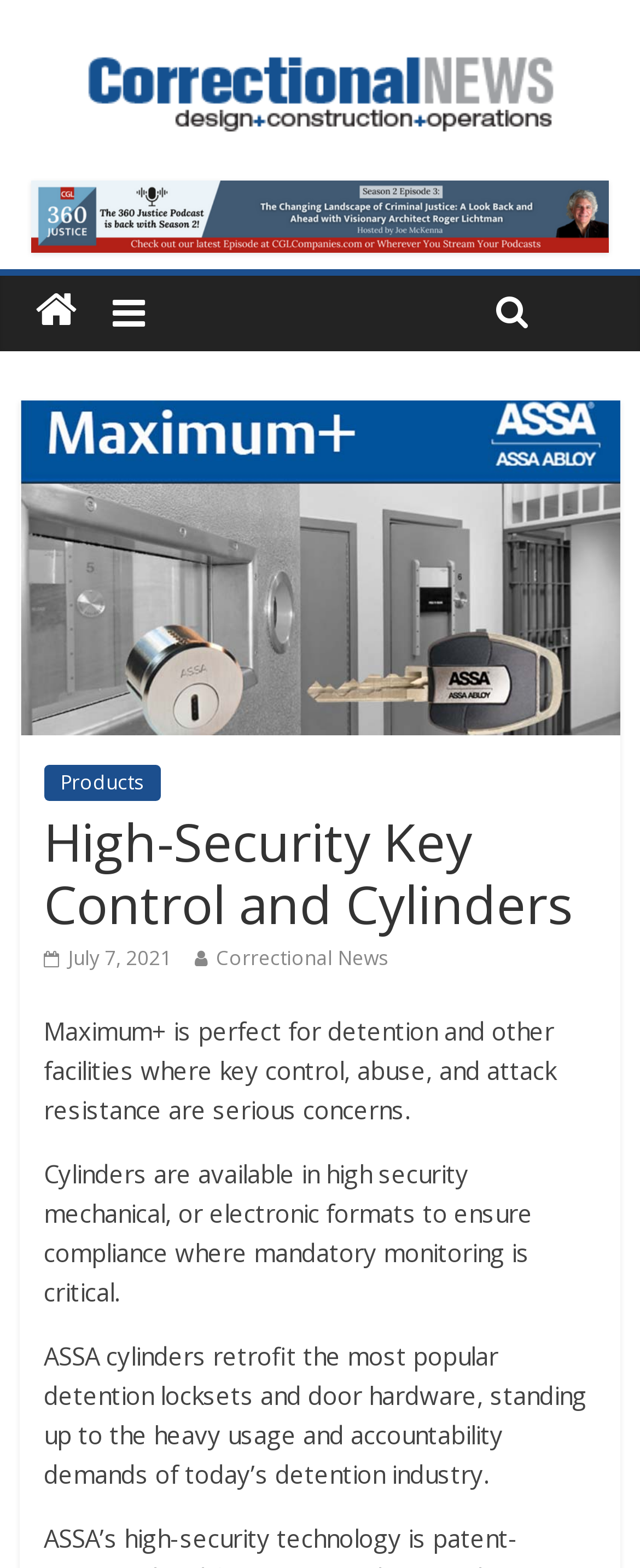What formats are the cylinders available in?
Provide an in-depth and detailed answer to the question.

The formats that the cylinders are available in can be found in the third paragraph of the webpage, where it says 'Cylinders are available in high security mechanical, or electronic formats to ensure compliance where mandatory monitoring is critical.'